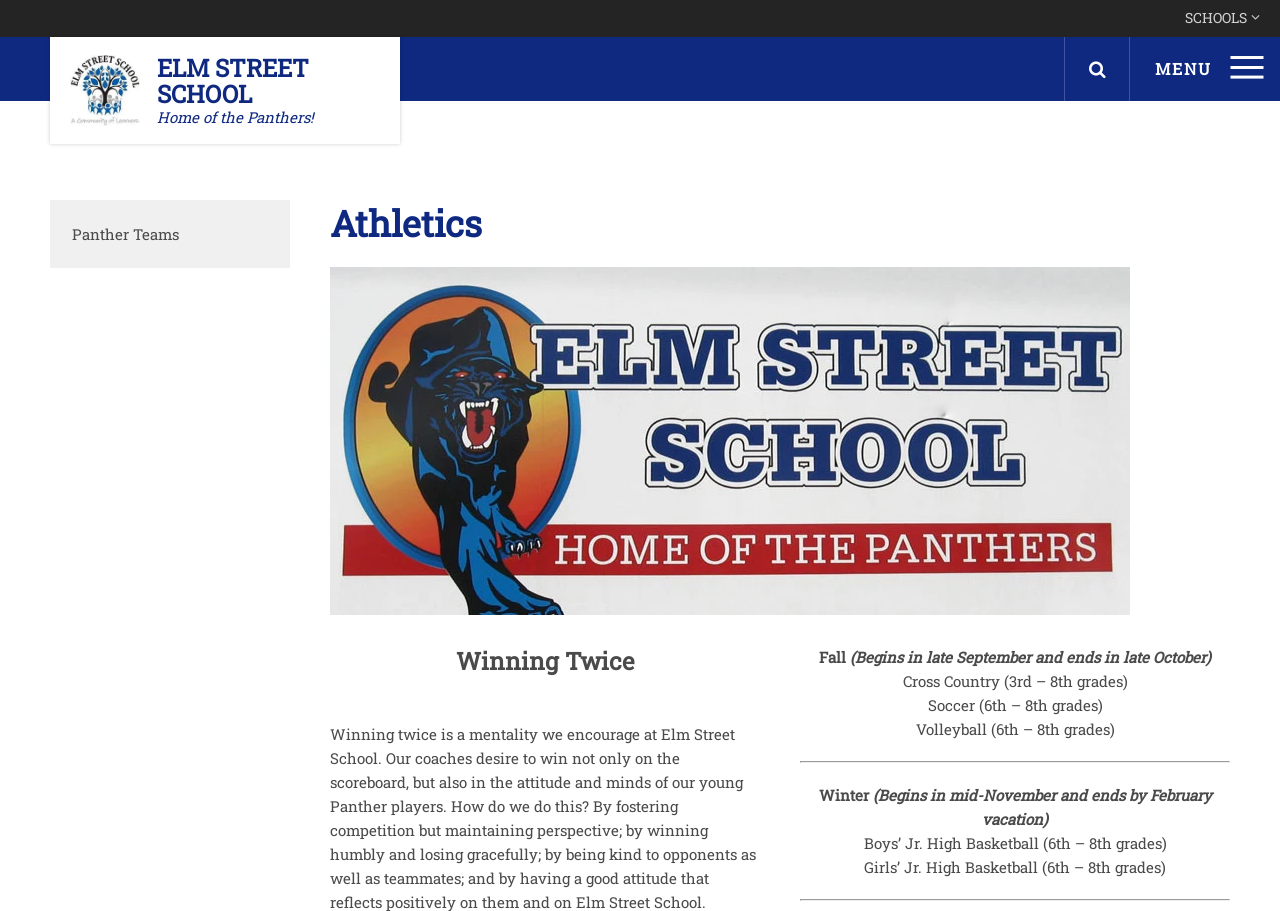Please determine the bounding box coordinates of the section I need to click to accomplish this instruction: "Open the main menu".

[0.0, 0.0, 1.0, 0.04]